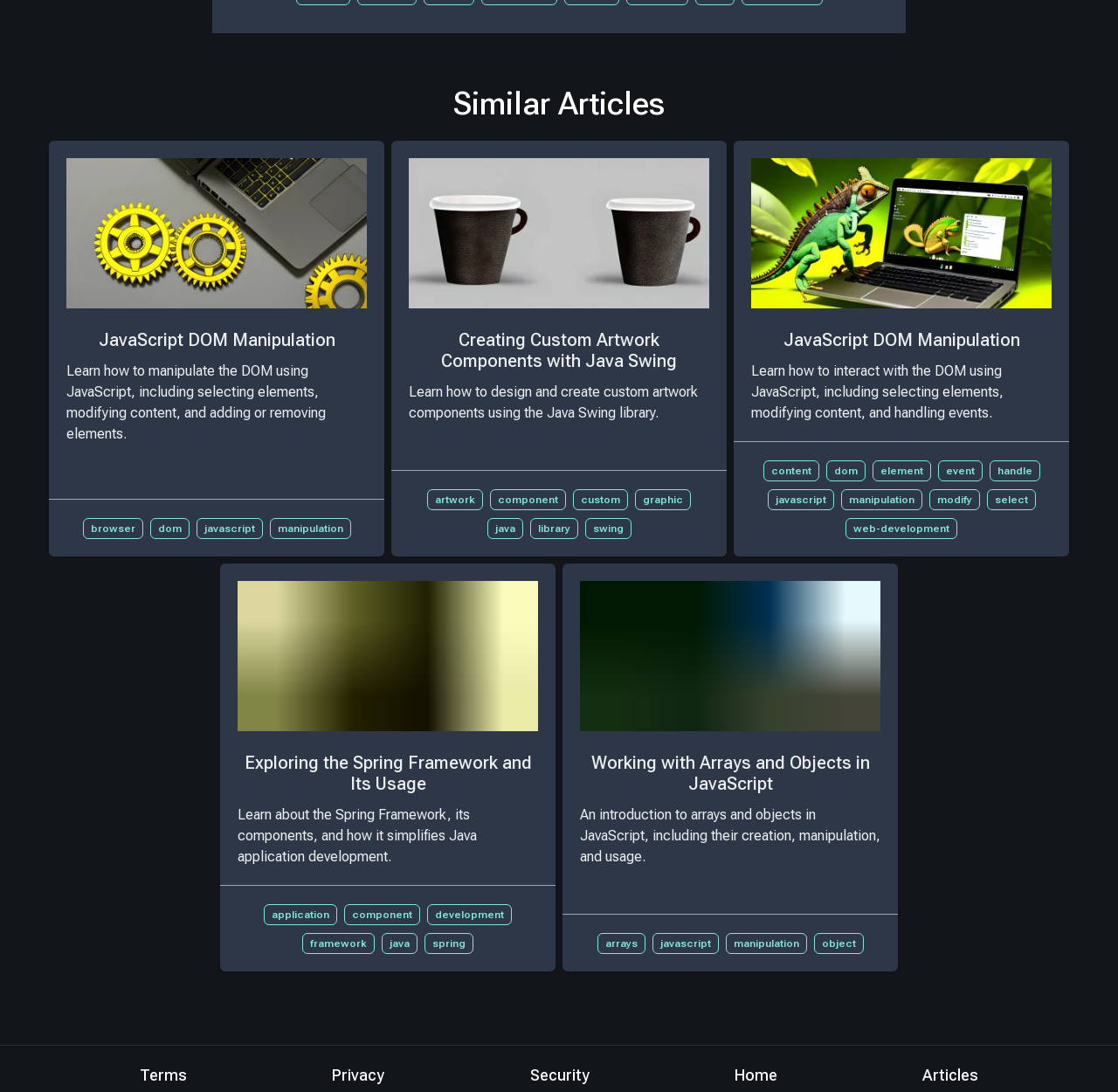Given the element description: "component", predict the bounding box coordinates of the UI element it refers to, using four float numbers between 0 and 1, i.e., [left, top, right, bottom].

[0.308, 0.817, 0.376, 0.836]